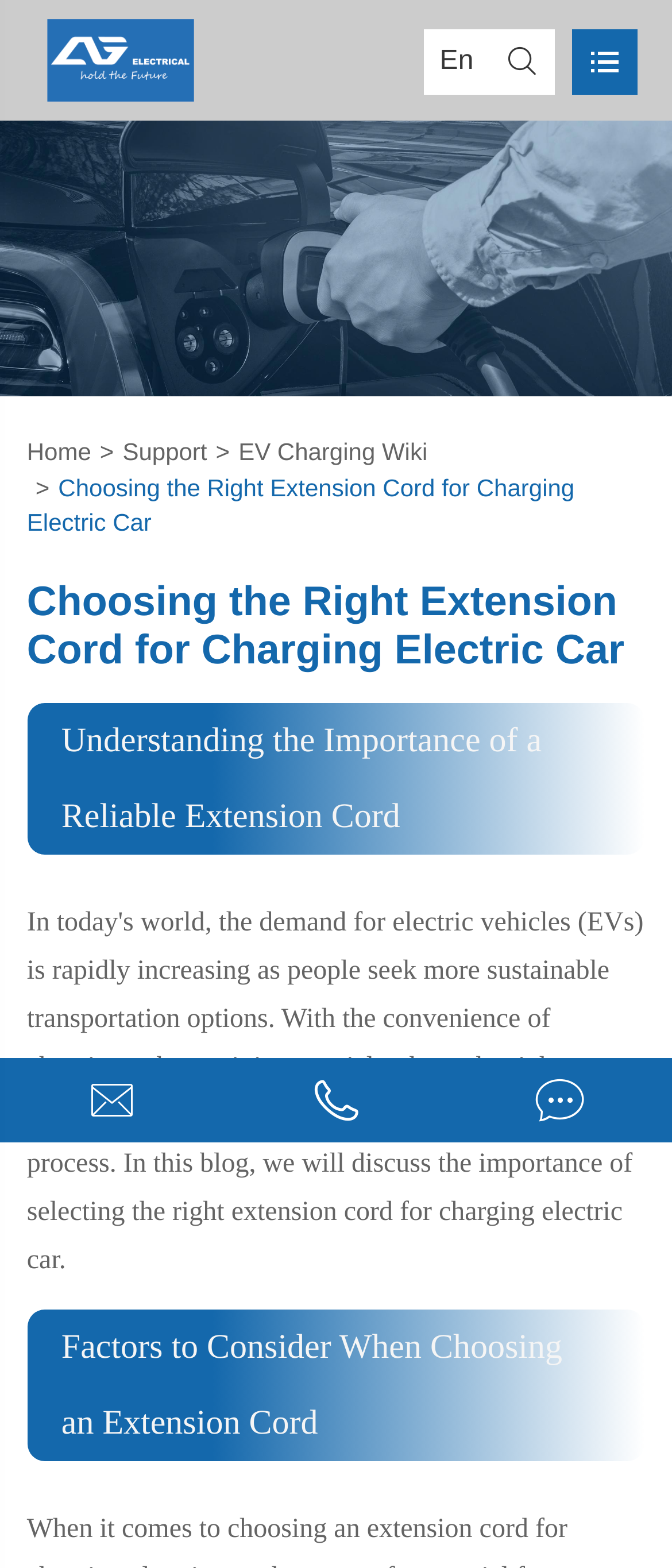Please determine the bounding box coordinates of the section I need to click to accomplish this instruction: "contact support".

[0.182, 0.28, 0.308, 0.297]